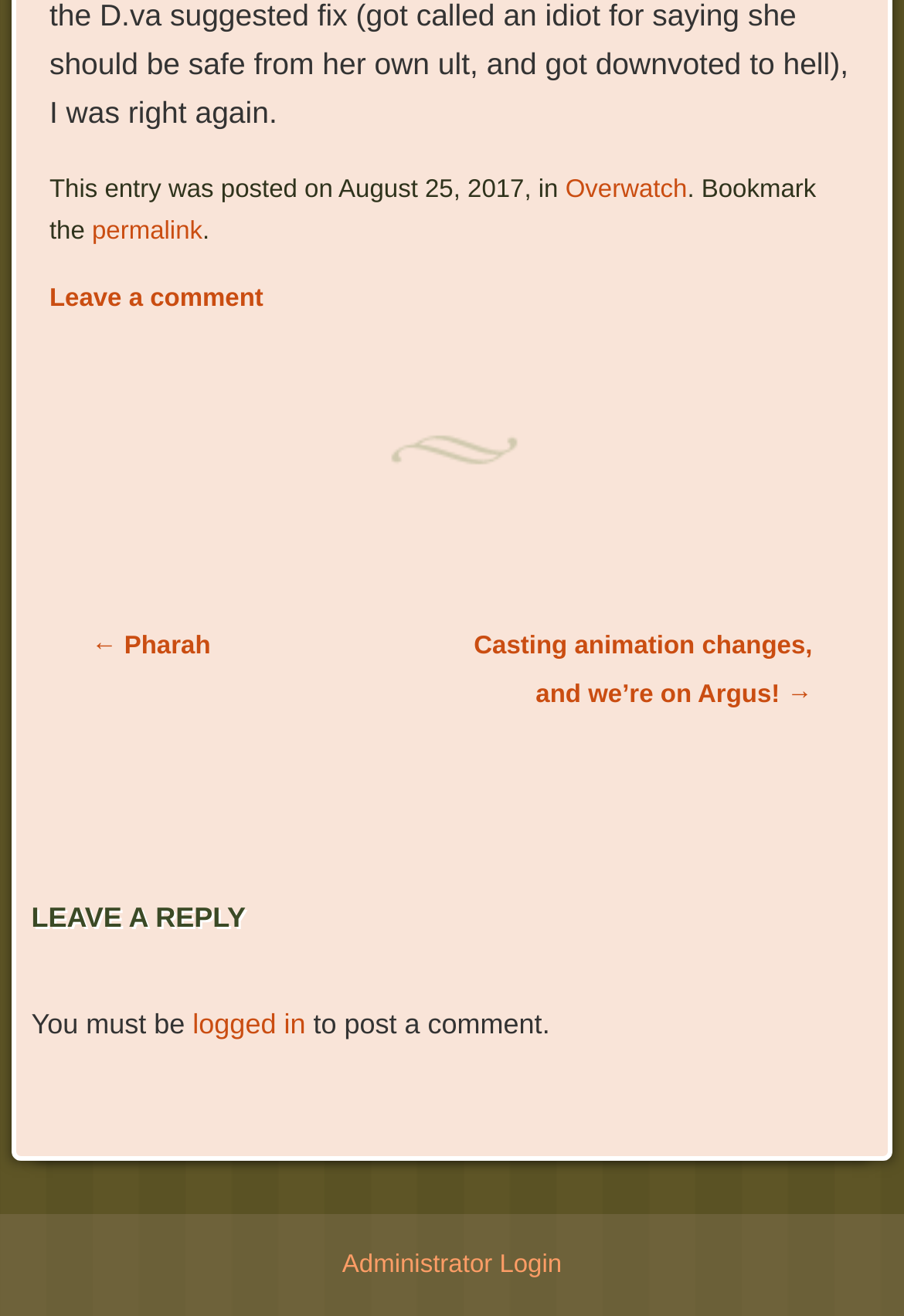Give the bounding box coordinates for the element described as: "permalink".

[0.102, 0.165, 0.224, 0.186]